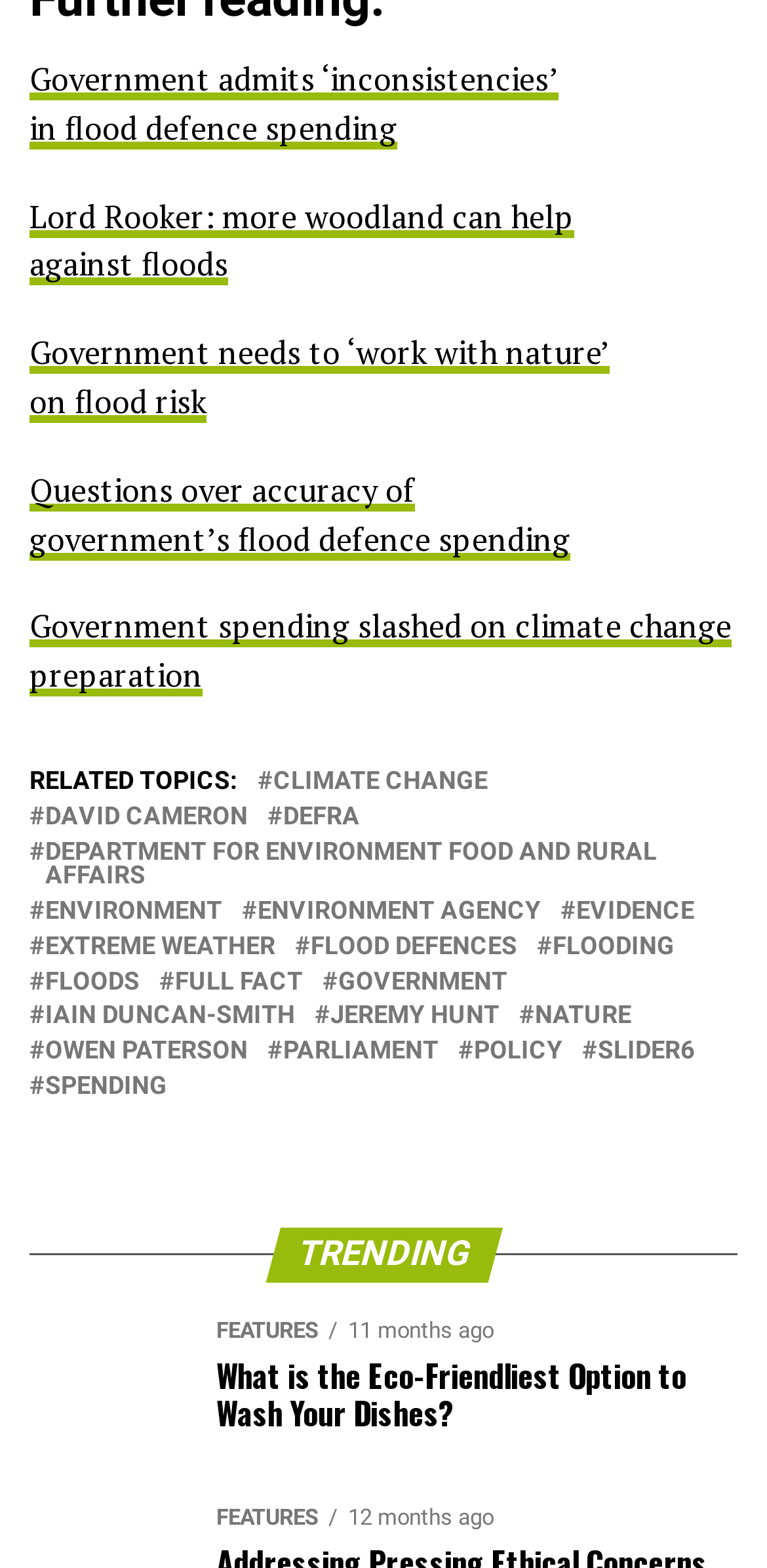Identify the bounding box coordinates of the part that should be clicked to carry out this instruction: "Learn about government spending on flood defences".

[0.405, 0.596, 0.674, 0.612]